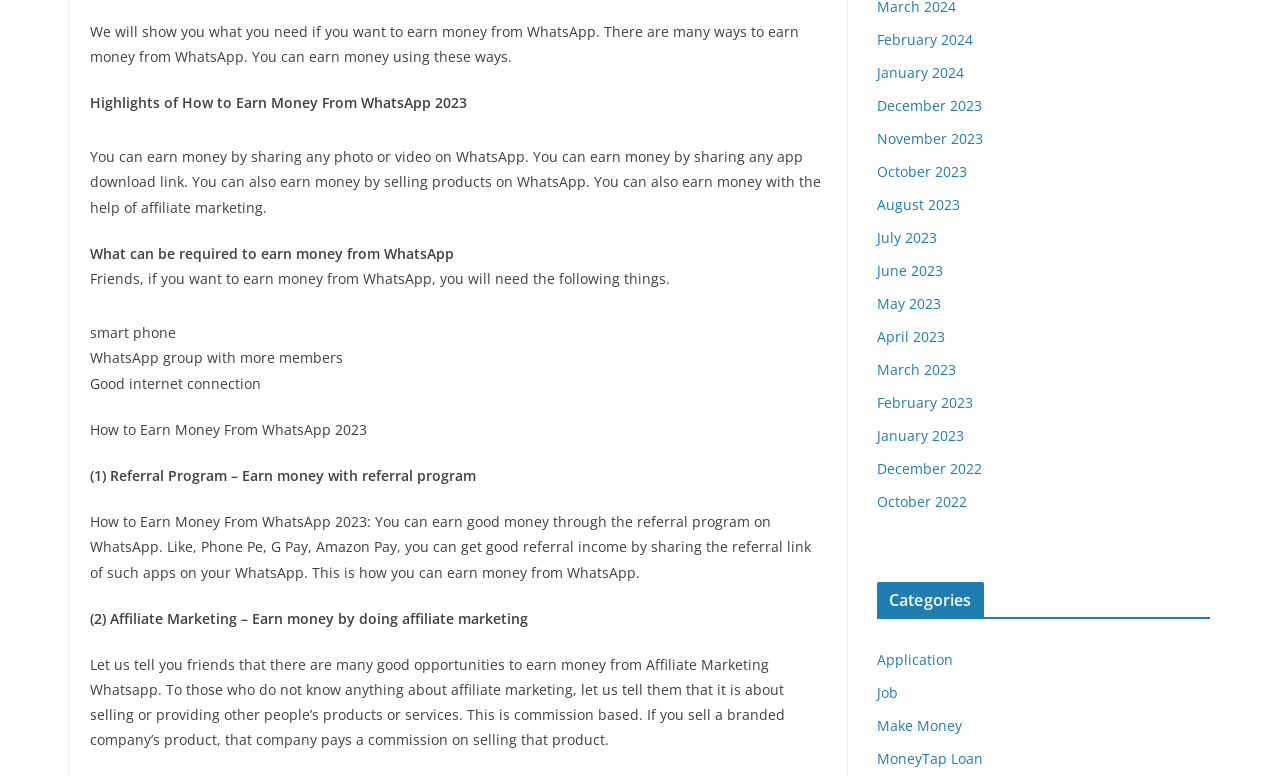What is the main topic of this webpage?
Using the image provided, answer with just one word or phrase.

Earning money from WhatsApp